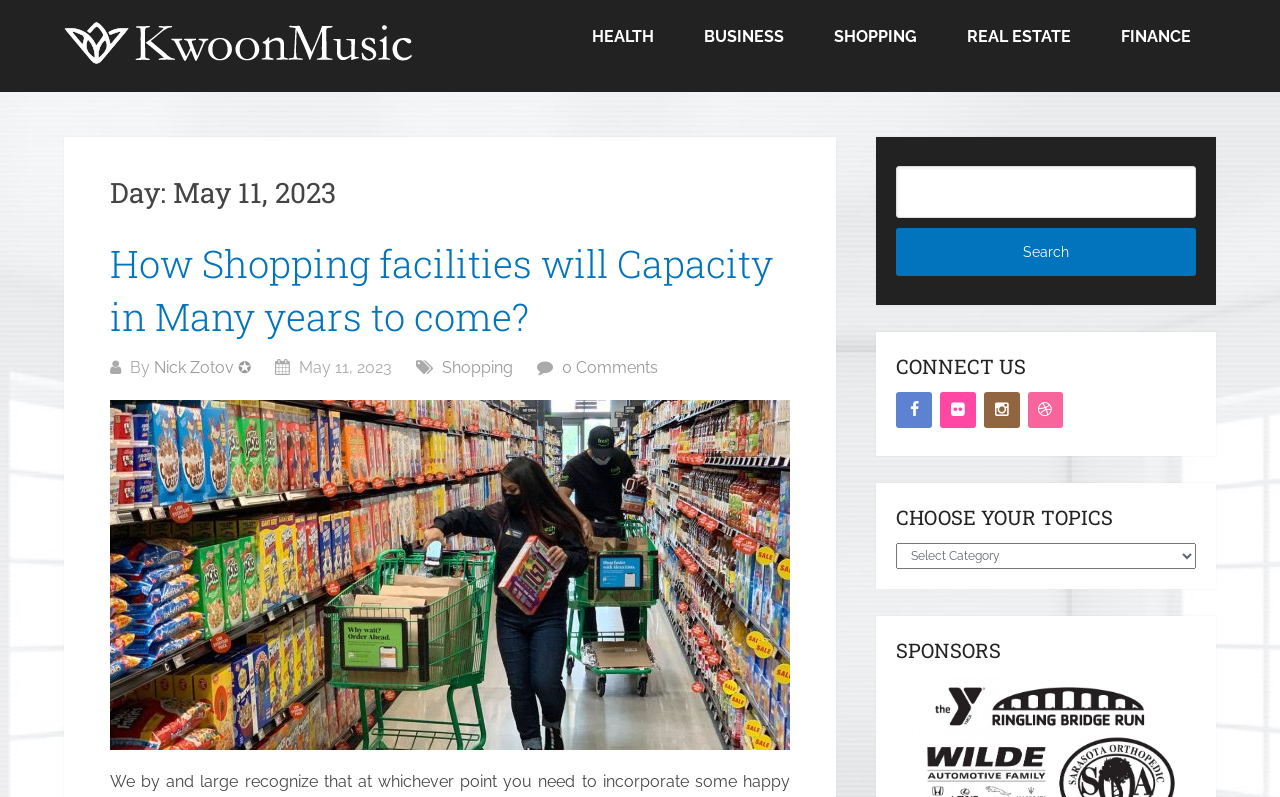Determine the heading of the webpage and extract its text content.

Day: May 11, 2023